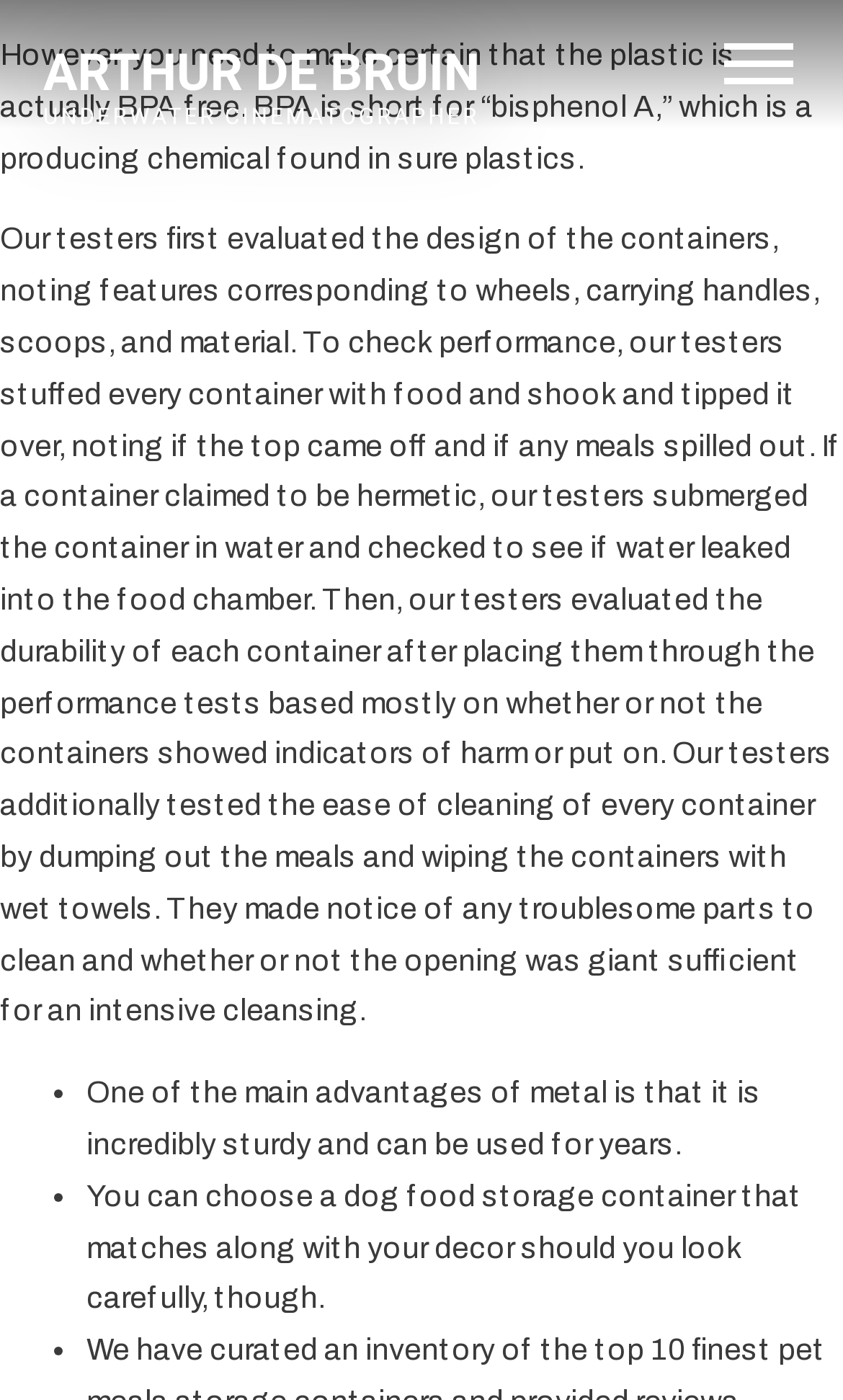What is tested in the containers after filling with food?
Answer with a single word or phrase by referring to the visual content.

If the top came off